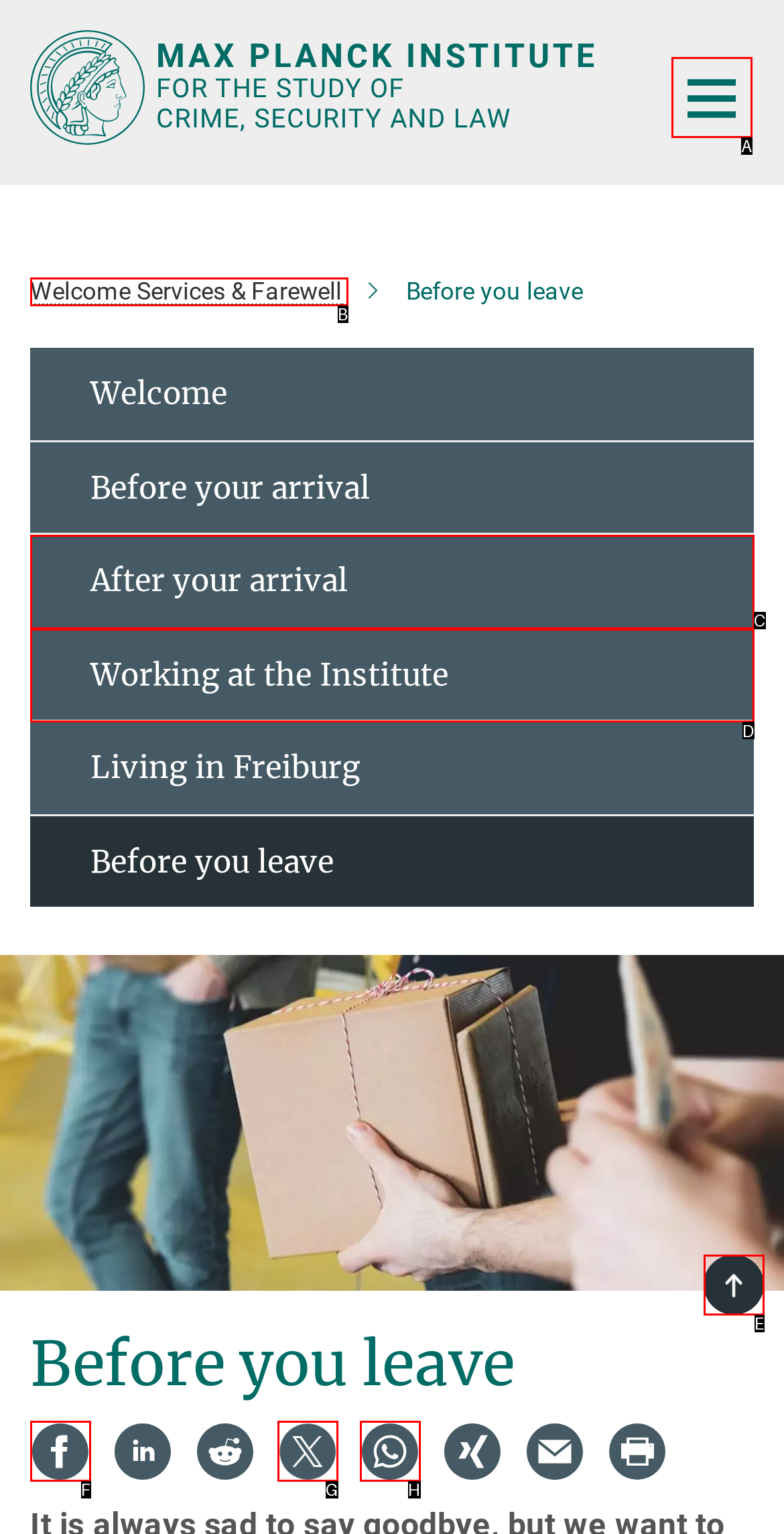Identify the HTML element that corresponds to the description: Working at the Institute
Provide the letter of the matching option from the given choices directly.

D